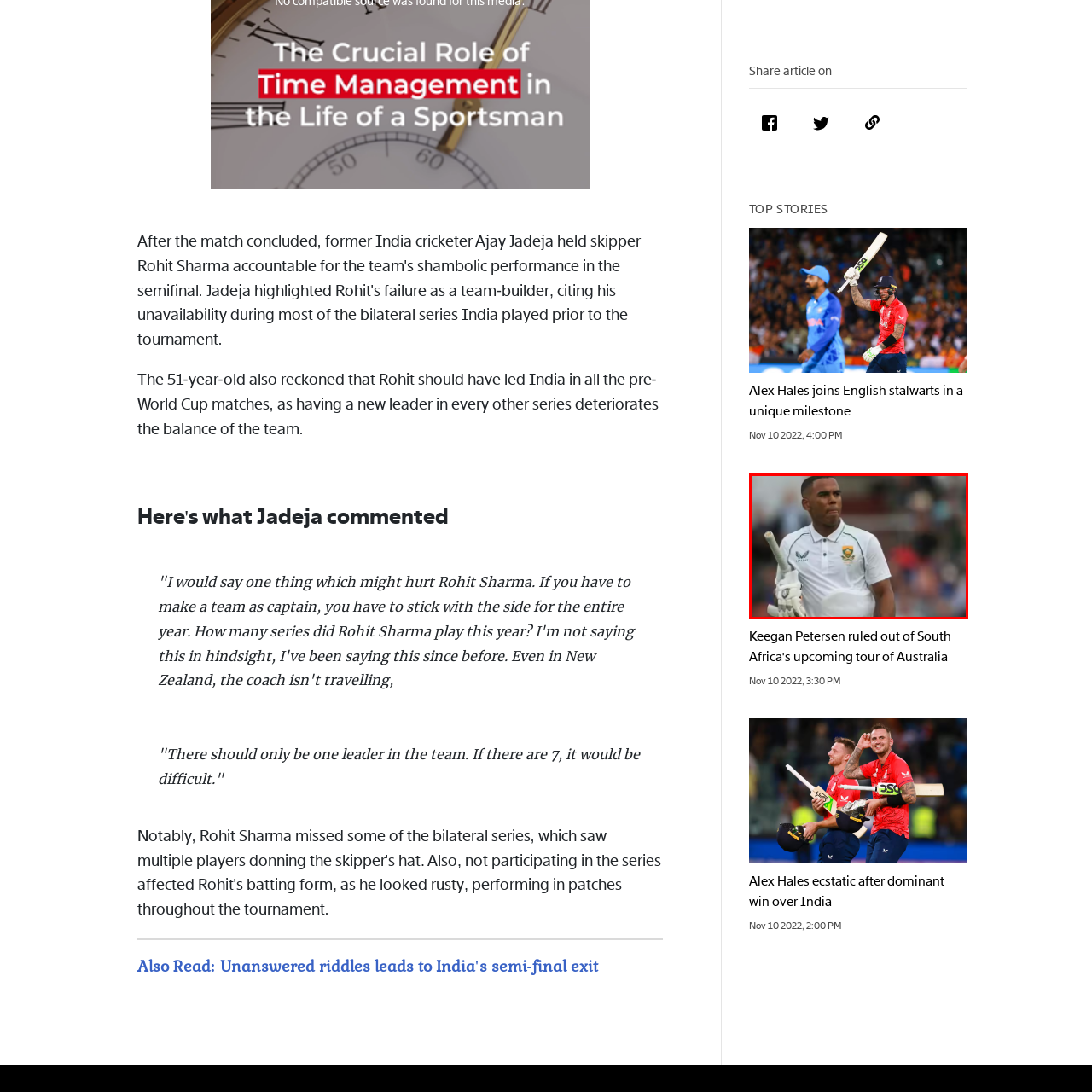What is happening in the background?
Please look at the image marked with a red bounding box and provide a one-word or short-phrase answer based on what you see.

Spectators are visible